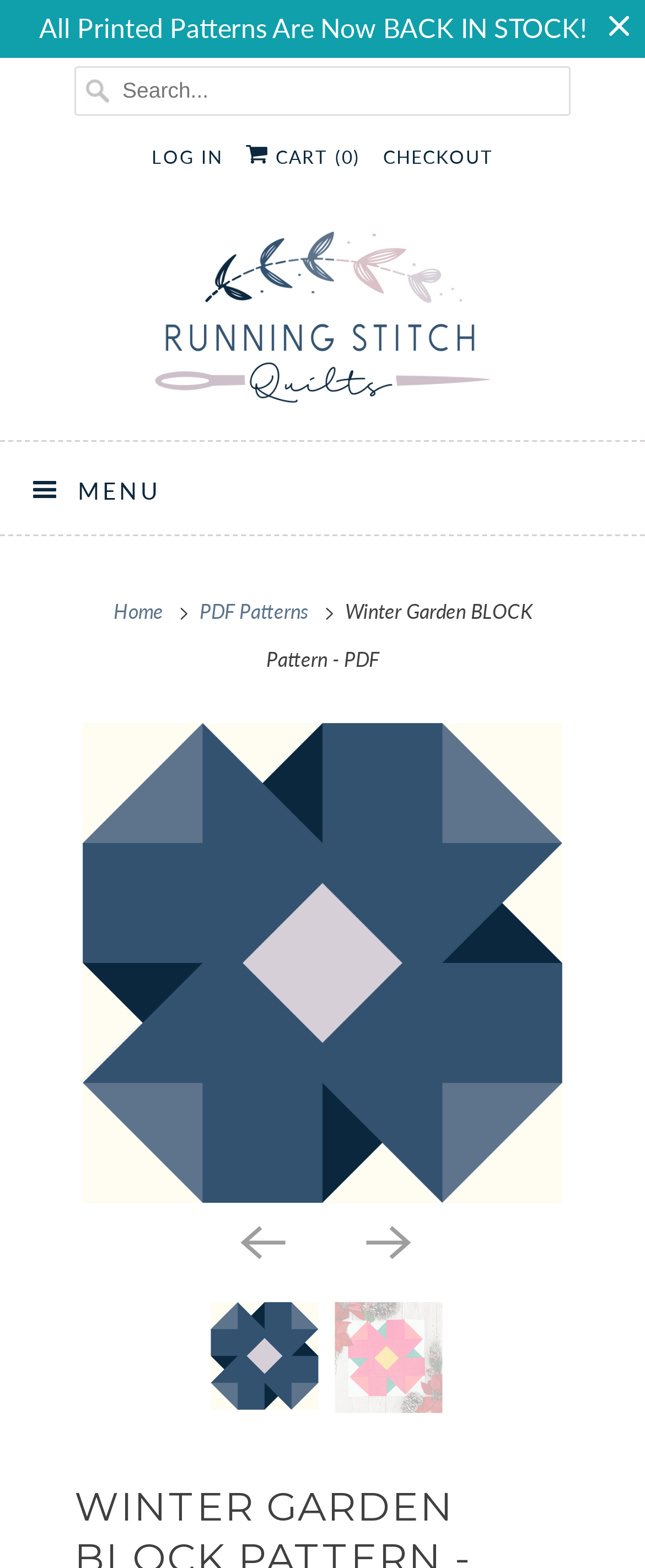What is the purpose of the textbox?
Please provide a comprehensive and detailed answer to the question.

The textbox with the placeholder 'Search...' is likely used for searching patterns or other content on the website.